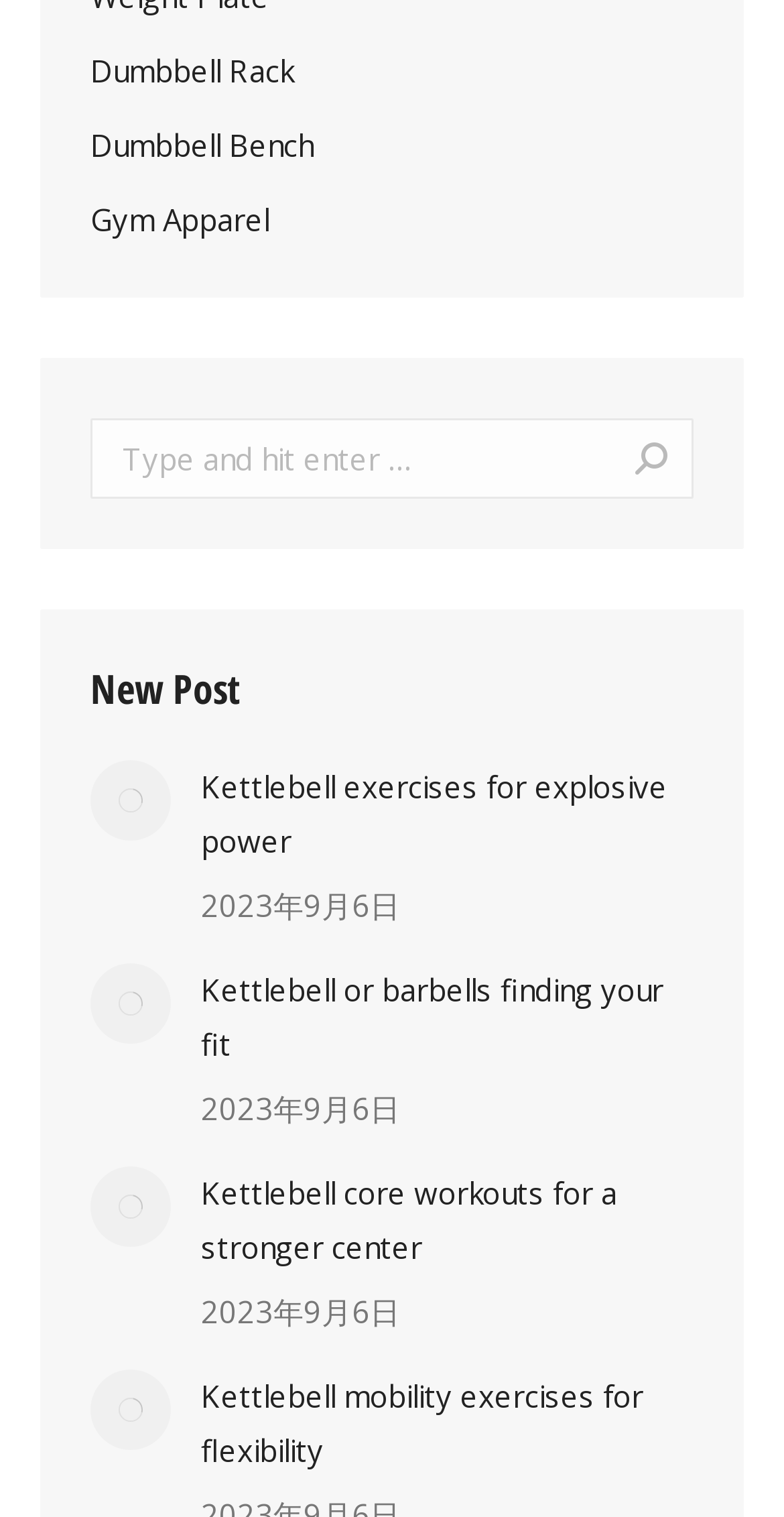What is the date of the latest post?
Use the image to give a comprehensive and detailed response to the question.

I looked at the time elements within each article element and found that all of them have the same date, which is 2023年9月6日.